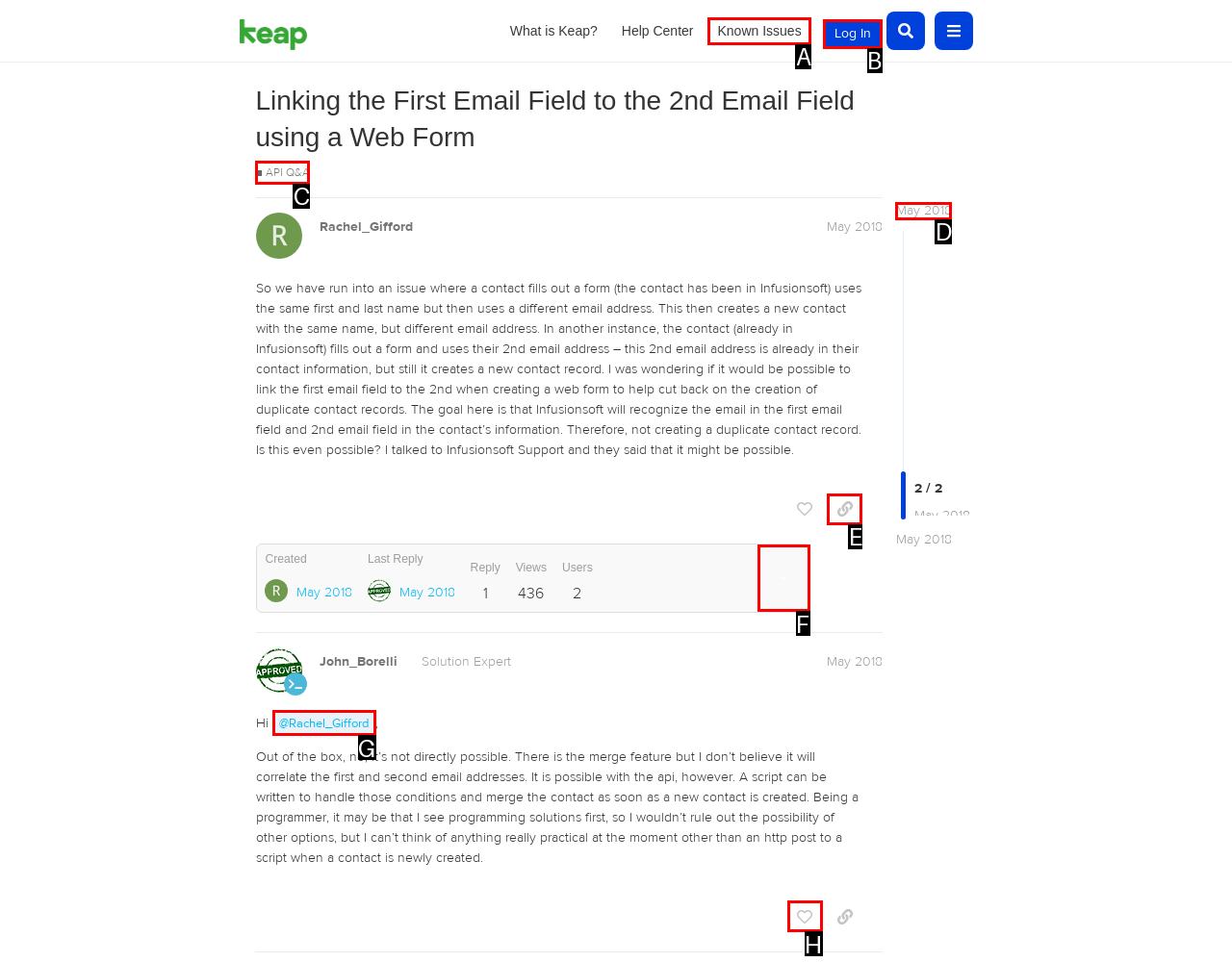Determine which HTML element should be clicked to carry out the following task: Log in to the system Respond with the letter of the appropriate option.

B